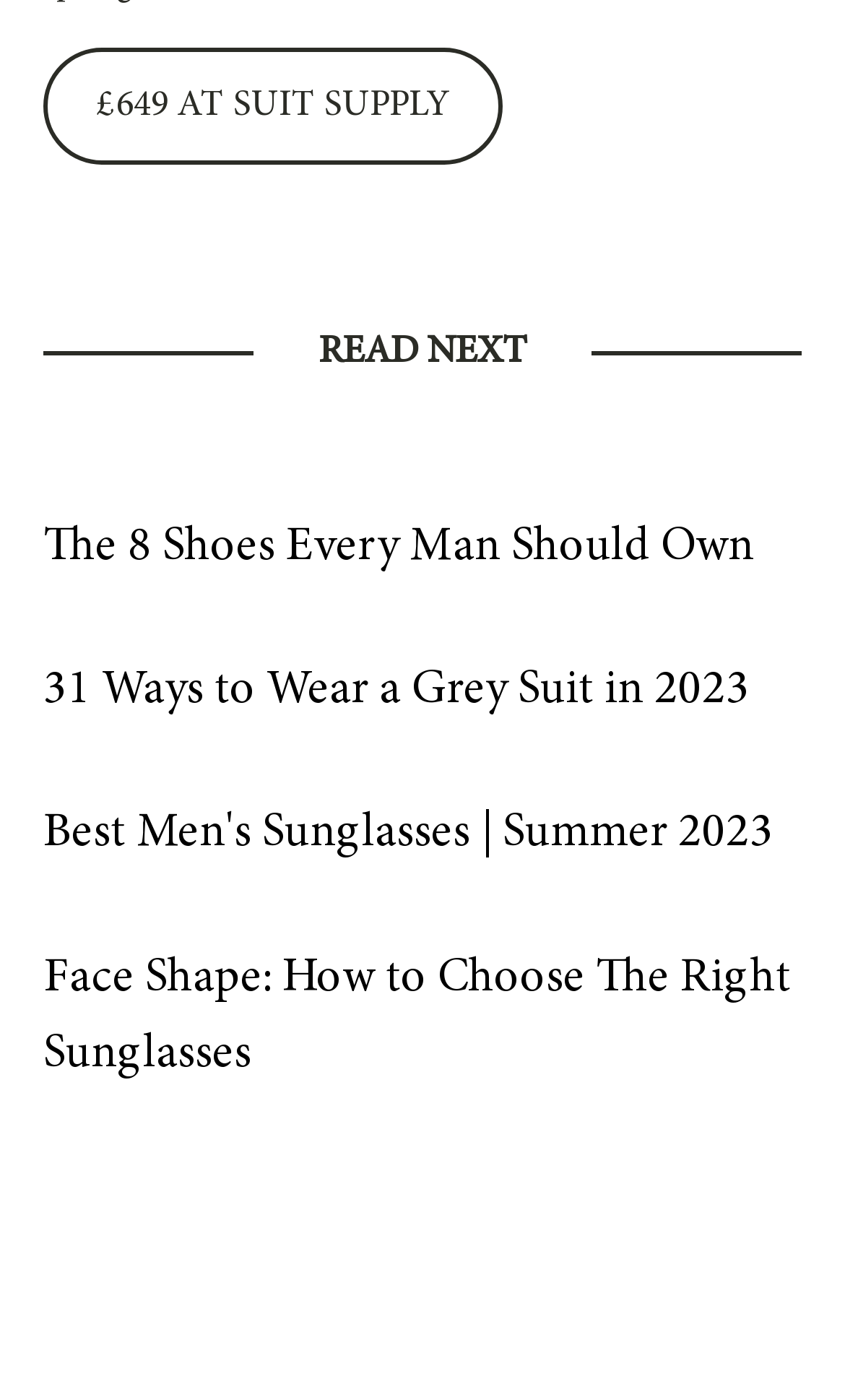How many article links are on the page?
Answer the question with detailed information derived from the image.

I counted the number of link elements with a heading child element, which are typically used to represent article titles. There are 5 such links on the page.